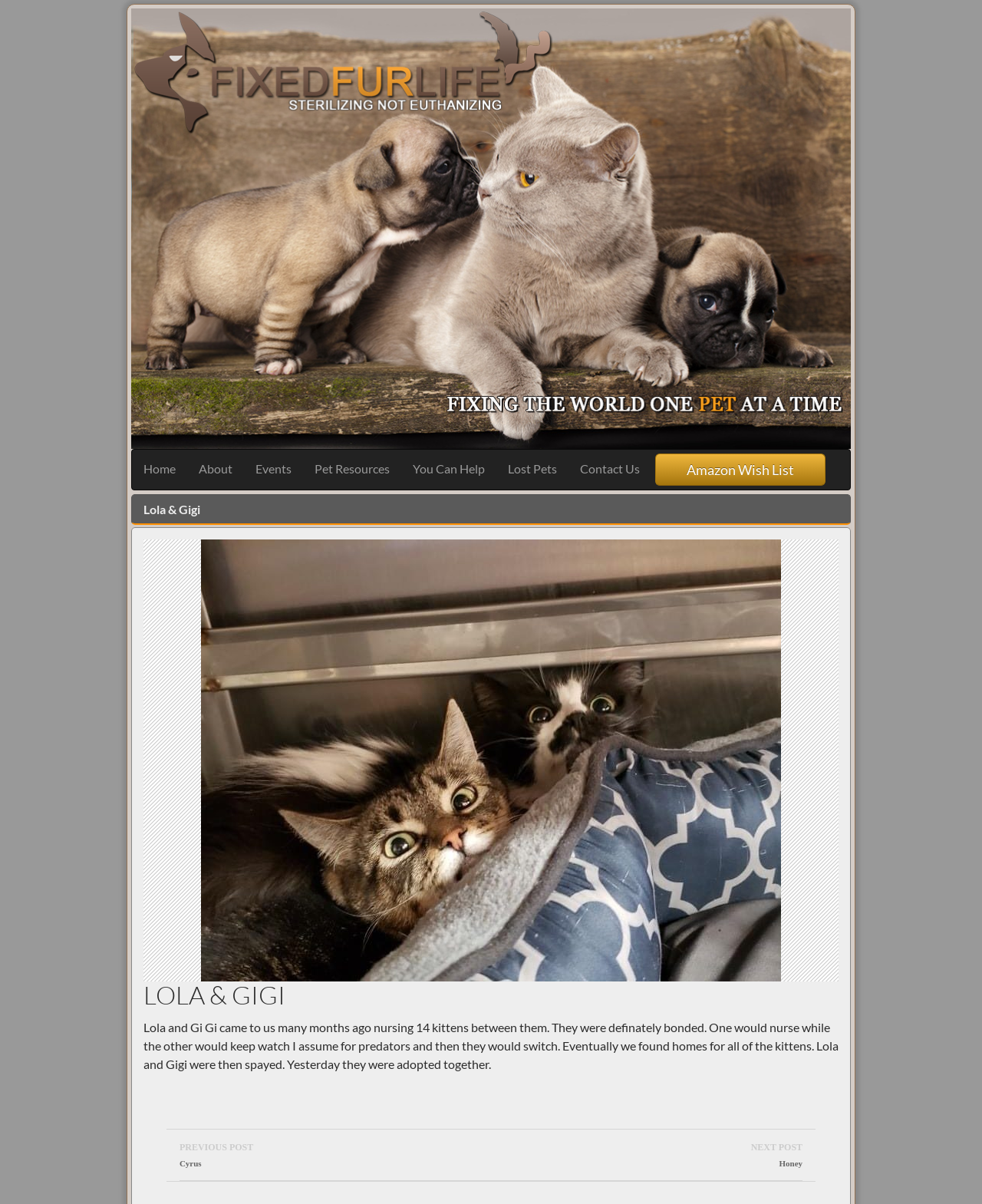What is the purpose of the 'You Can Help' link? Analyze the screenshot and reply with just one word or a short phrase.

To help pets